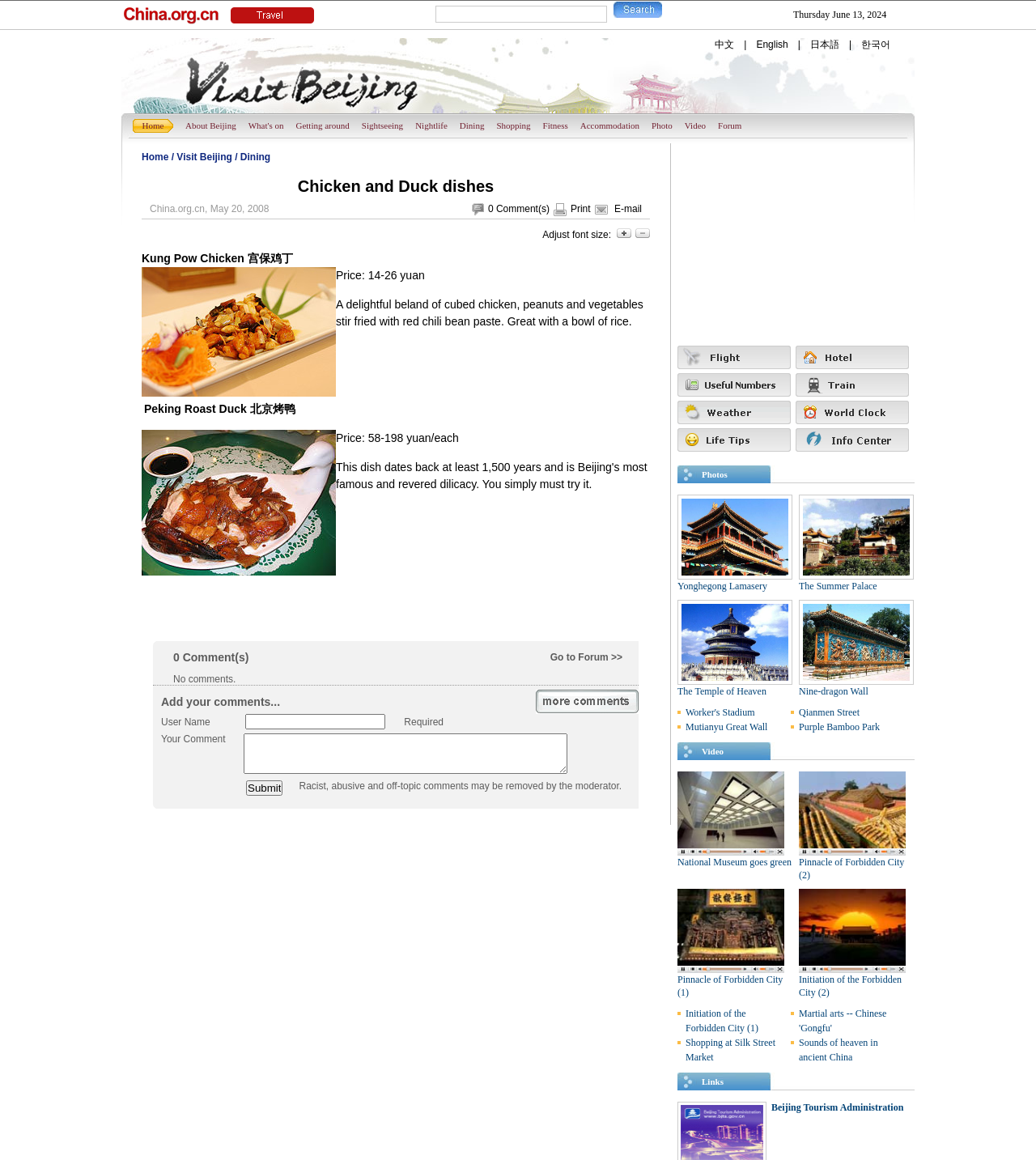What is the purpose of the 'ZoomIn' and 'ZoomOut' links?
Provide a detailed answer to the question, using the image to inform your response.

The 'ZoomIn' and 'ZoomOut' links are provided to allow users to adjust the font size of the webpage, making it easier to read for users with different visual needs.